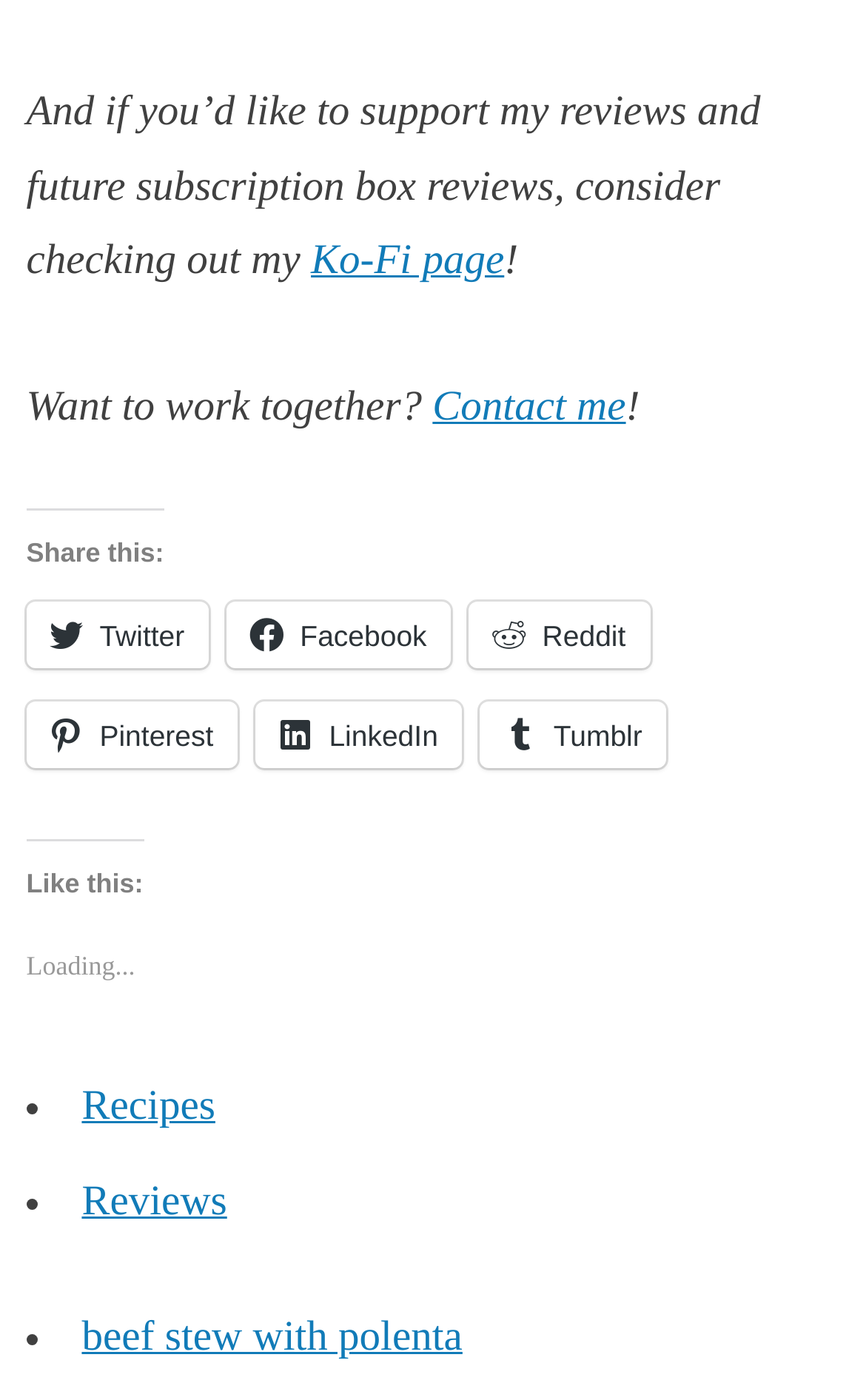Using a single word or phrase, answer the following question: 
What is the first category listed under 'Like this'?

Recipes